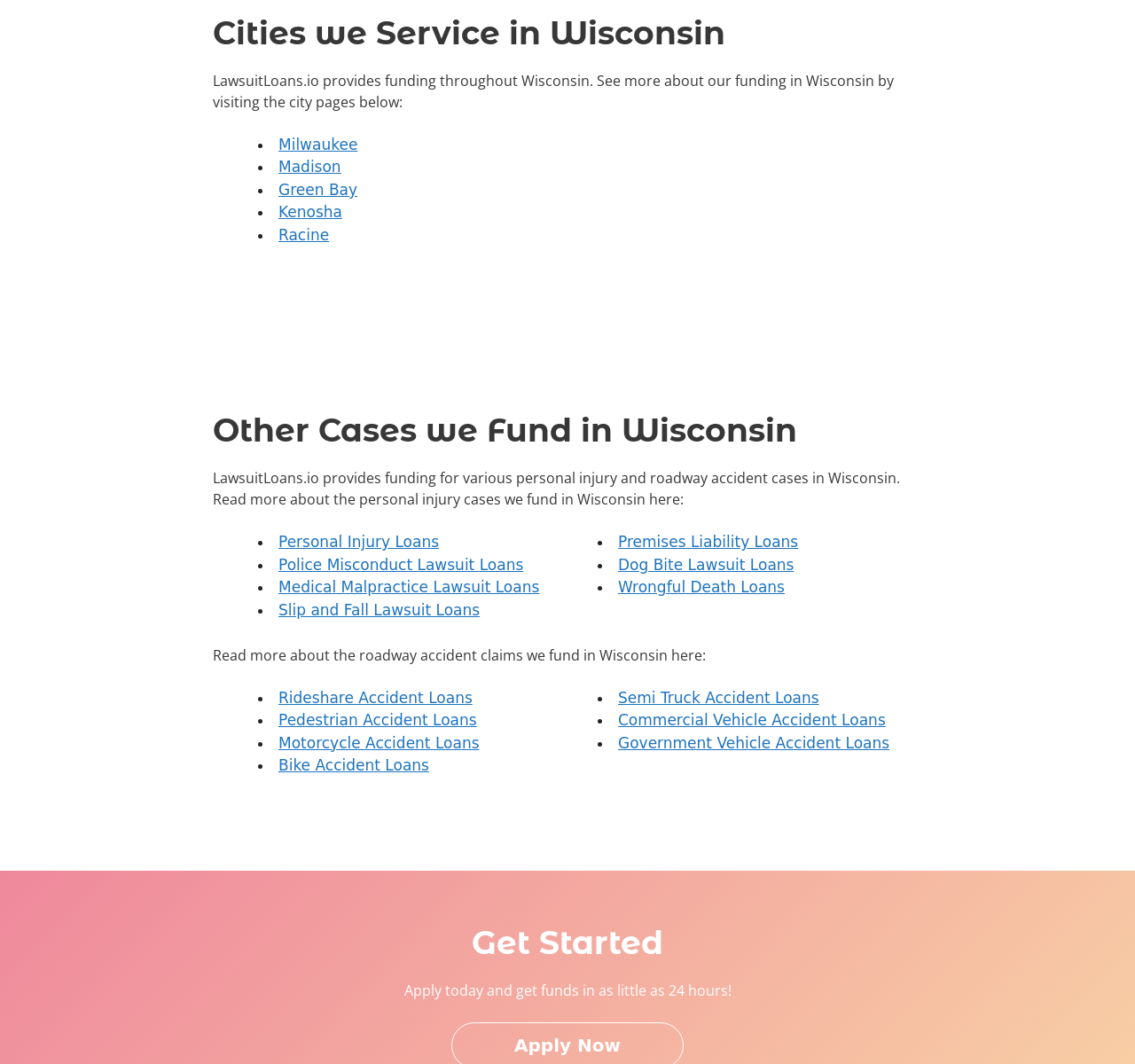Respond with a single word or phrase to the following question:
What cities in Wisconsin does LawsuitLoans.io provide funding for?

Milwaukee, Madison, Green Bay, Kenosha, Racine